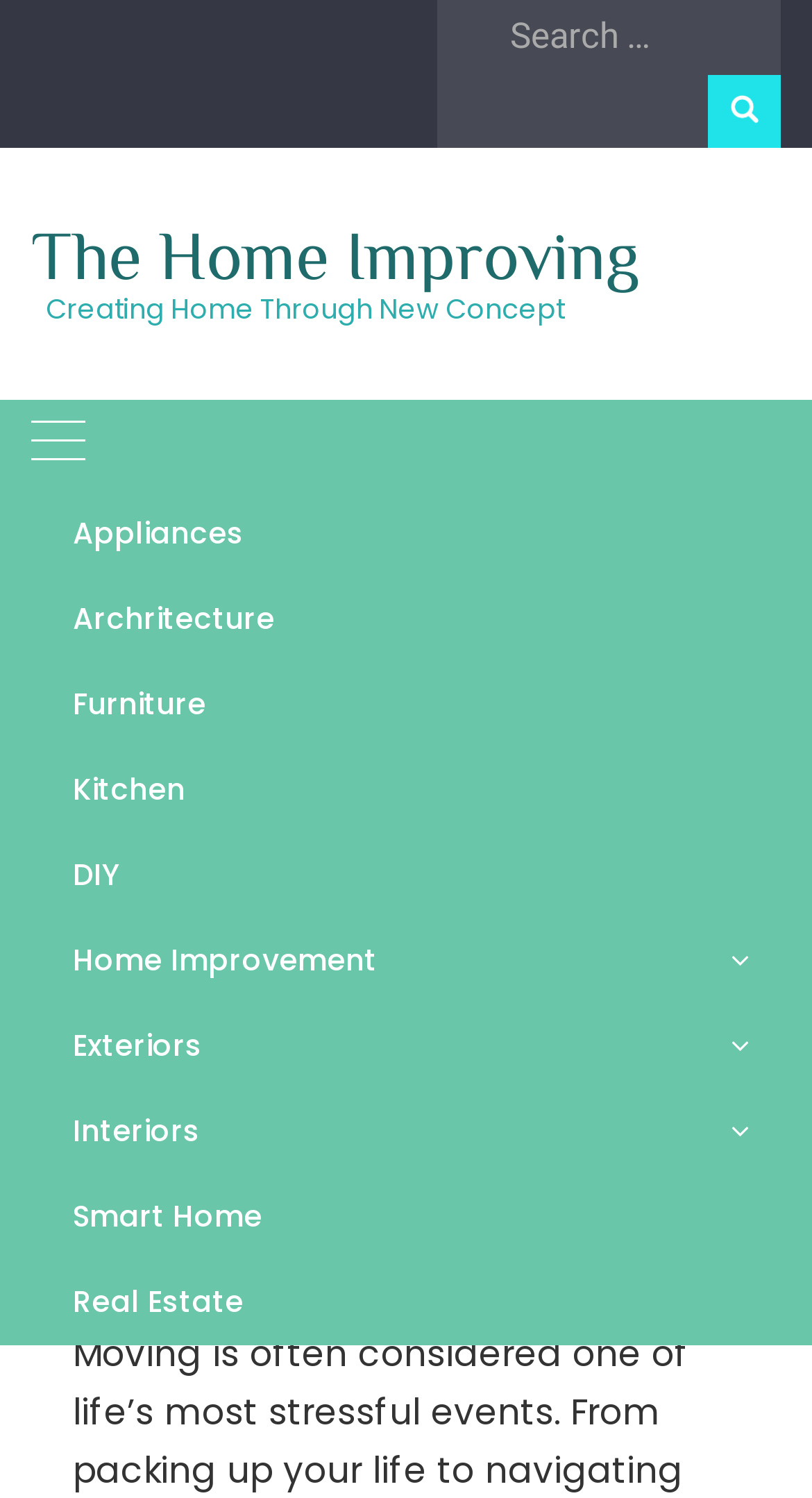How many social media links are present on the webpage?
Based on the image, please offer an in-depth response to the question.

I counted the social media links on the webpage and found five of them, represented by icons. These links likely direct users to the website's social media profiles.